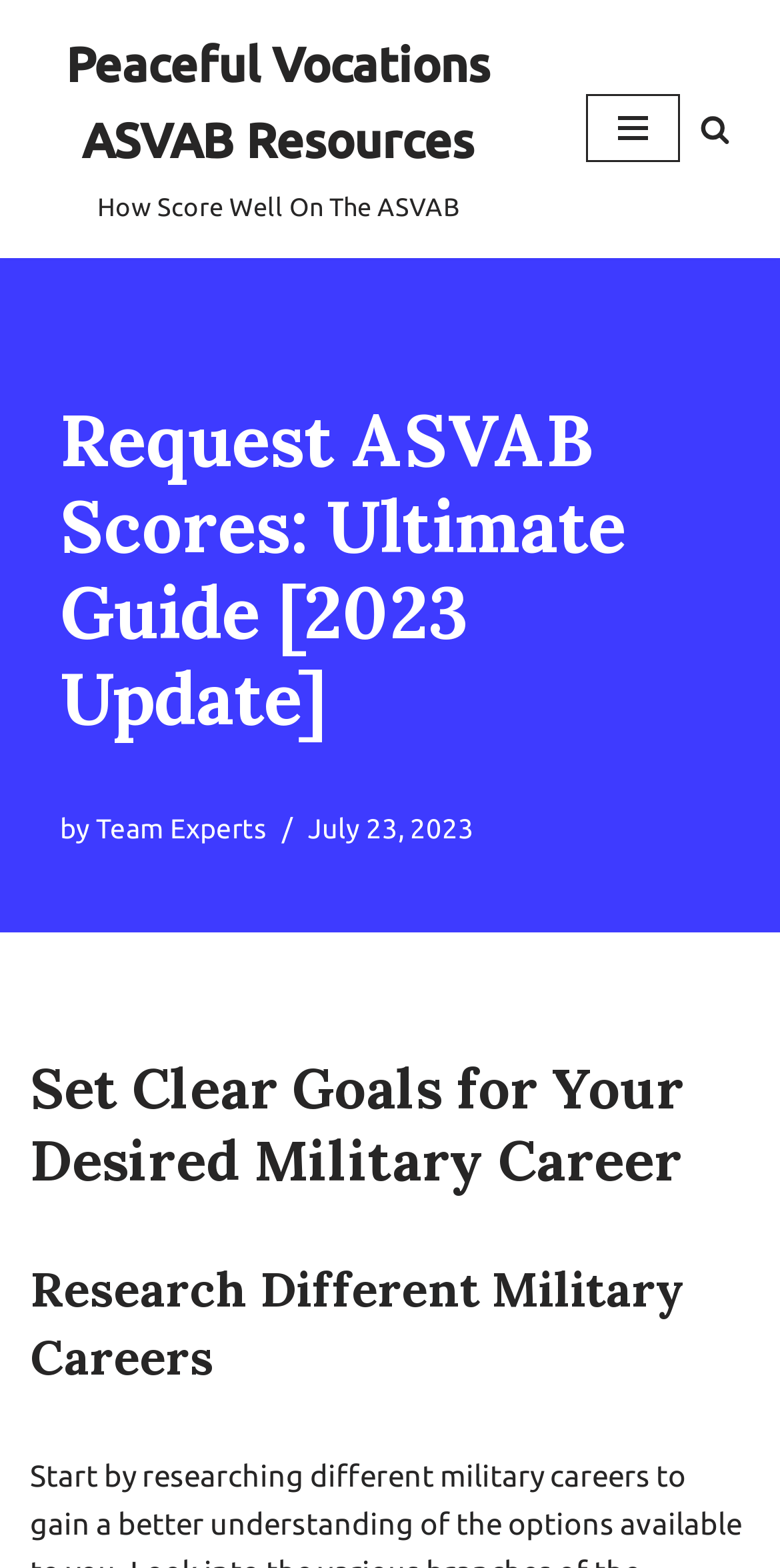What is the search icon?
Answer the question with detailed information derived from the image.

I found the search icon by looking at the link 'Search' which contains an image element, suggesting that the search icon is an image.